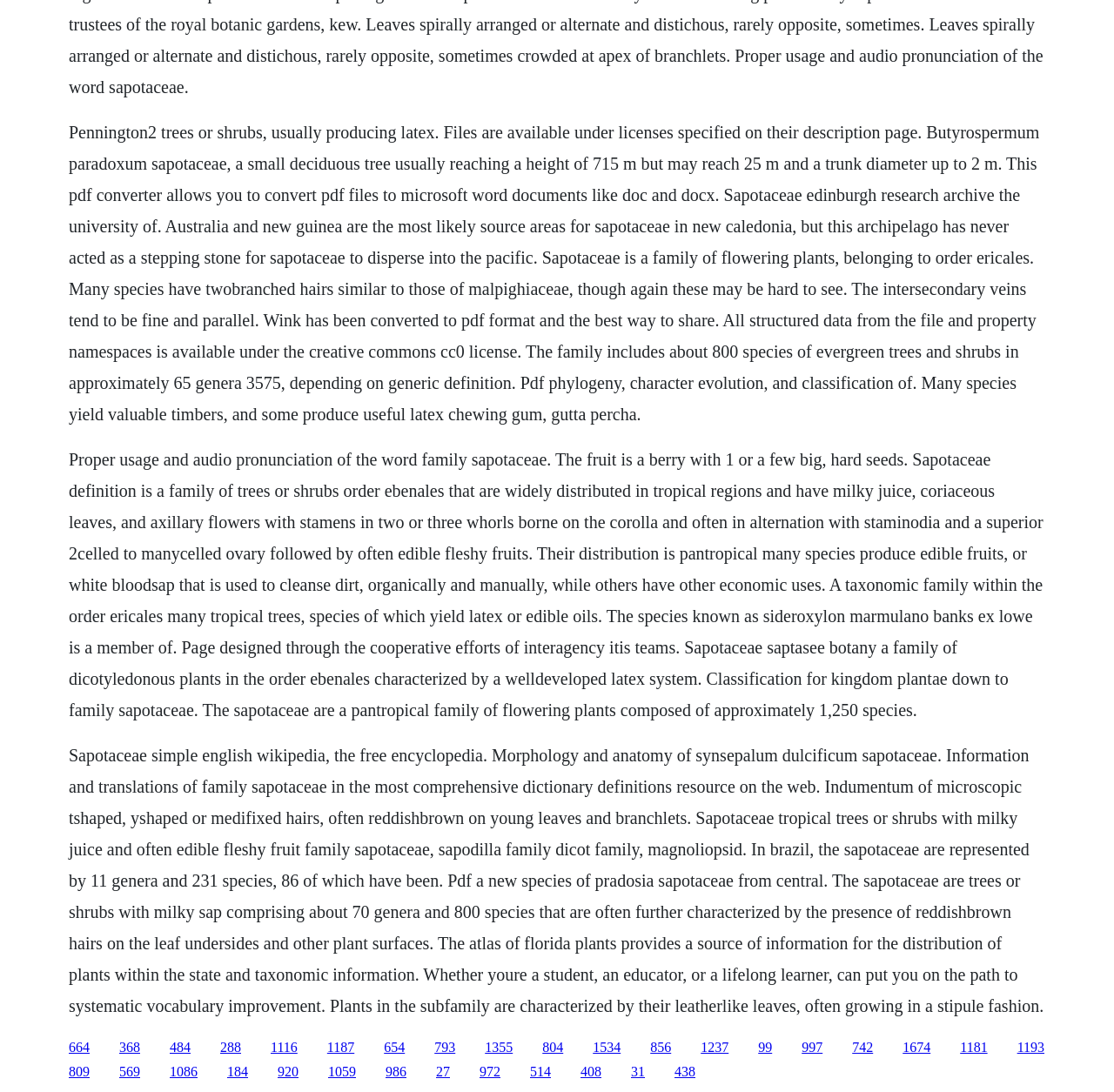Determine the bounding box coordinates of the clickable region to execute the instruction: "click the link to Sapotaceae simple english wikipedia". The coordinates should be four float numbers between 0 and 1, denoted as [left, top, right, bottom].

[0.062, 0.683, 0.937, 0.93]